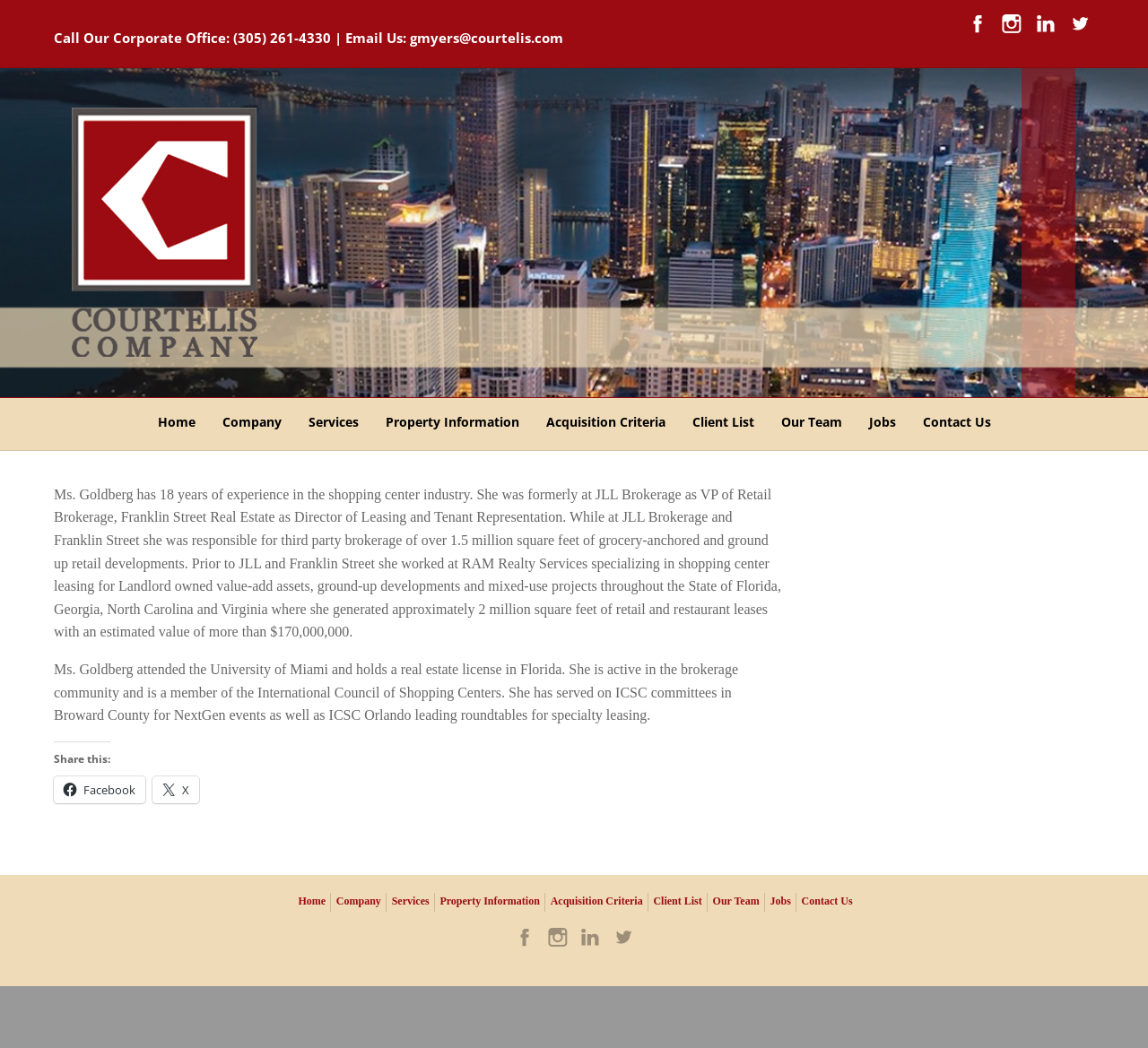Describe all significant elements and features of the webpage.

This webpage is about CAMMI GOLDBERG, a Senior Leasing Manager at Courtelis Company. At the top, there is a heading with the company's contact information, including a phone number and email address. Below this, there are four social media links to Facebook, Instagram, LinkedIn, and Twitter, aligned horizontally.

The main content of the page is an article about CAMMI GOLDBERG, which takes up most of the page. The article is divided into two paragraphs, describing her 18 years of experience in the shopping center industry, her previous work experience, and her education and professional affiliations.

To the top left of the article, there is a navigation menu with nine links: Home, Company, Services, Property Information, Acquisition Criteria, Client List, Our Team, Jobs, and Contact Us. These links are aligned horizontally and are repeated at the bottom of the page, but with a slightly different layout.

At the bottom of the page, there is a section with the same social media links as at the top, but with a different layout. There is also a "Share this:" heading with a Facebook link and an "X" link next to it.

Overall, the webpage has a simple and clean layout, with a focus on providing information about CAMMI GOLDBERG and her professional background.